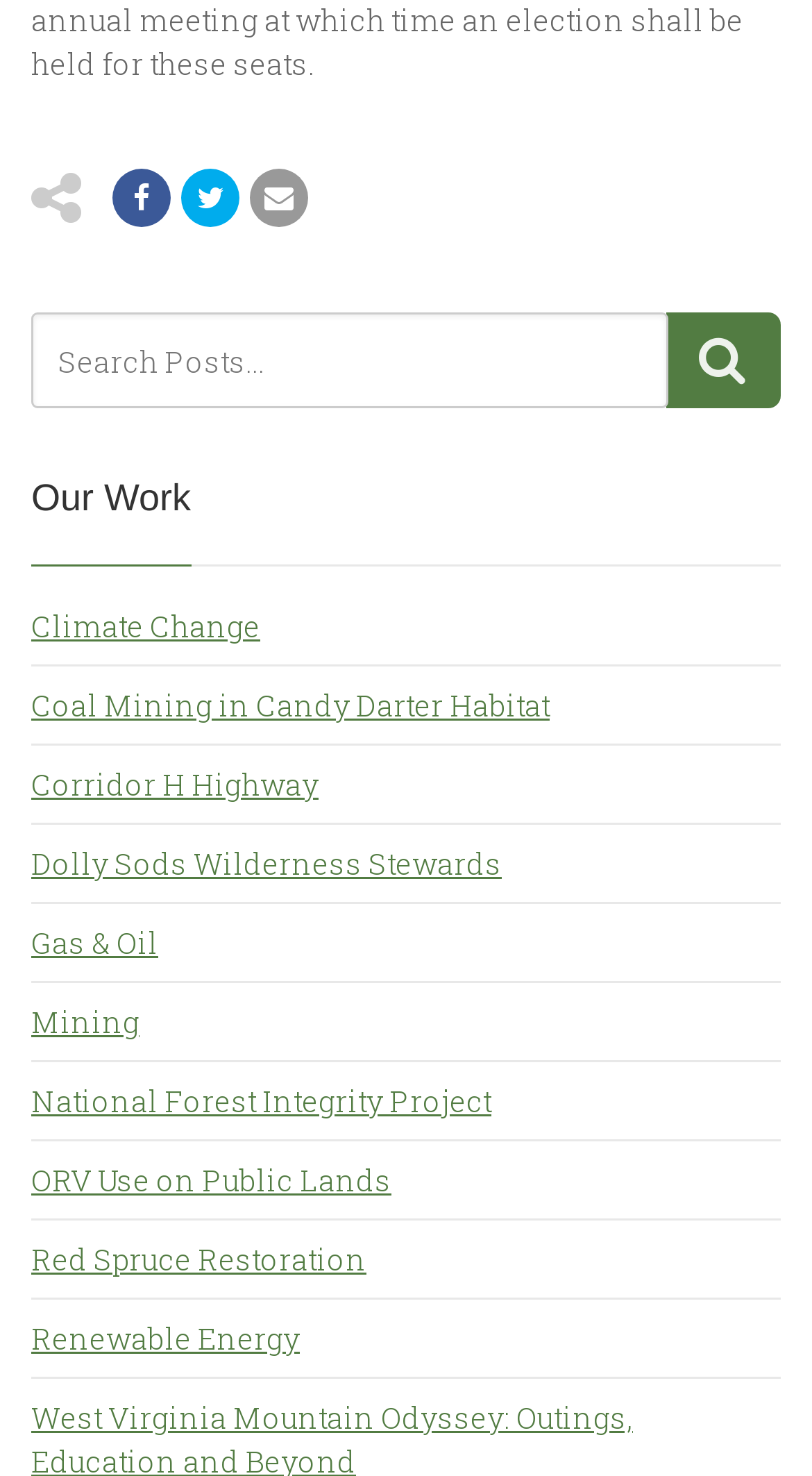Use a single word or phrase to respond to the question:
Is the button with the uf002 icon a submit button?

Yes